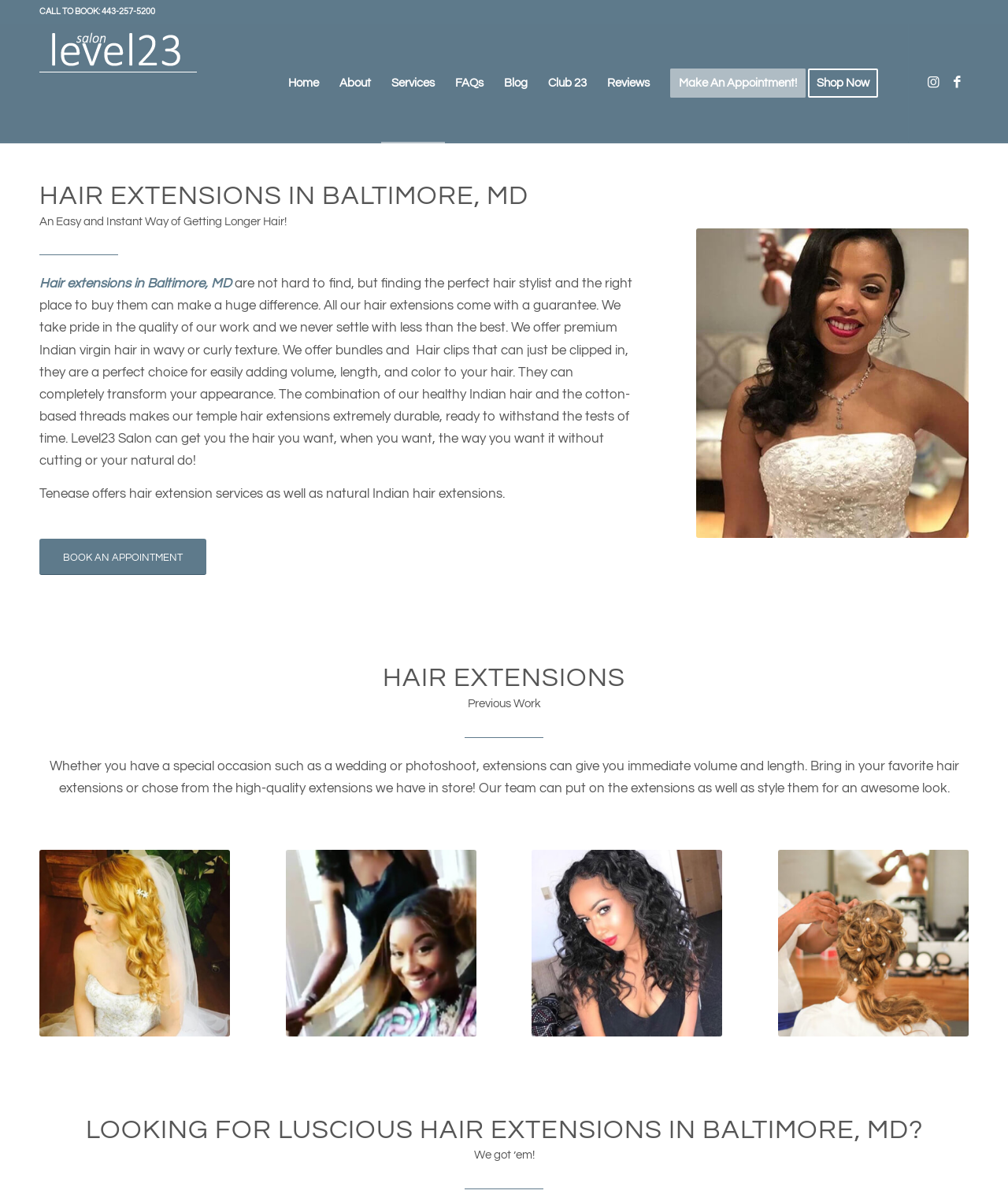Craft a detailed narrative of the webpage's structure and content.

This webpage is about Level 23 Salon, a top-rated hair salon in Baltimore, MD, specializing in hair extensions. At the top of the page, there is a call-to-action to book an appointment with a phone number. Below it, there is a logo of Level 23 Salon, which is also a link to the salon's homepage. 

To the right of the logo, there is a navigation menu with eight items: Home, About, Services, FAQs, Blog, Club 23, Reviews, and Make An Appointment!. Each item is a link to a corresponding webpage. 

Below the navigation menu, there is a main section that occupies most of the page. It starts with a heading "HAIR EXTENSIONS IN BALTIMORE, MD" followed by a brief introduction to hair extensions and the benefits of choosing Level 23 Salon. 

The introduction is divided into four paragraphs, each describing the quality of the hair extensions, the services offered, and the expertise of the salon. There is also a call-to-action button "BOOK AN APPOINTMENT" to encourage visitors to schedule a consultation.

On the right side of the main section, there is a large image related to hair extensions. Below the image, there is a heading "HAIR EXTENSIONS" followed by a section showcasing the salon's previous work. This section includes four images of different hair extension styles and a brief description of the services offered.

Finally, at the bottom of the page, there is a heading "LOOKING FOR LUSCIOUS HAIR EXTENSIONS IN BALTIMORE, MD?" followed by a brief statement "We got ’em!" and a few social media links to Instagram and Facebook.